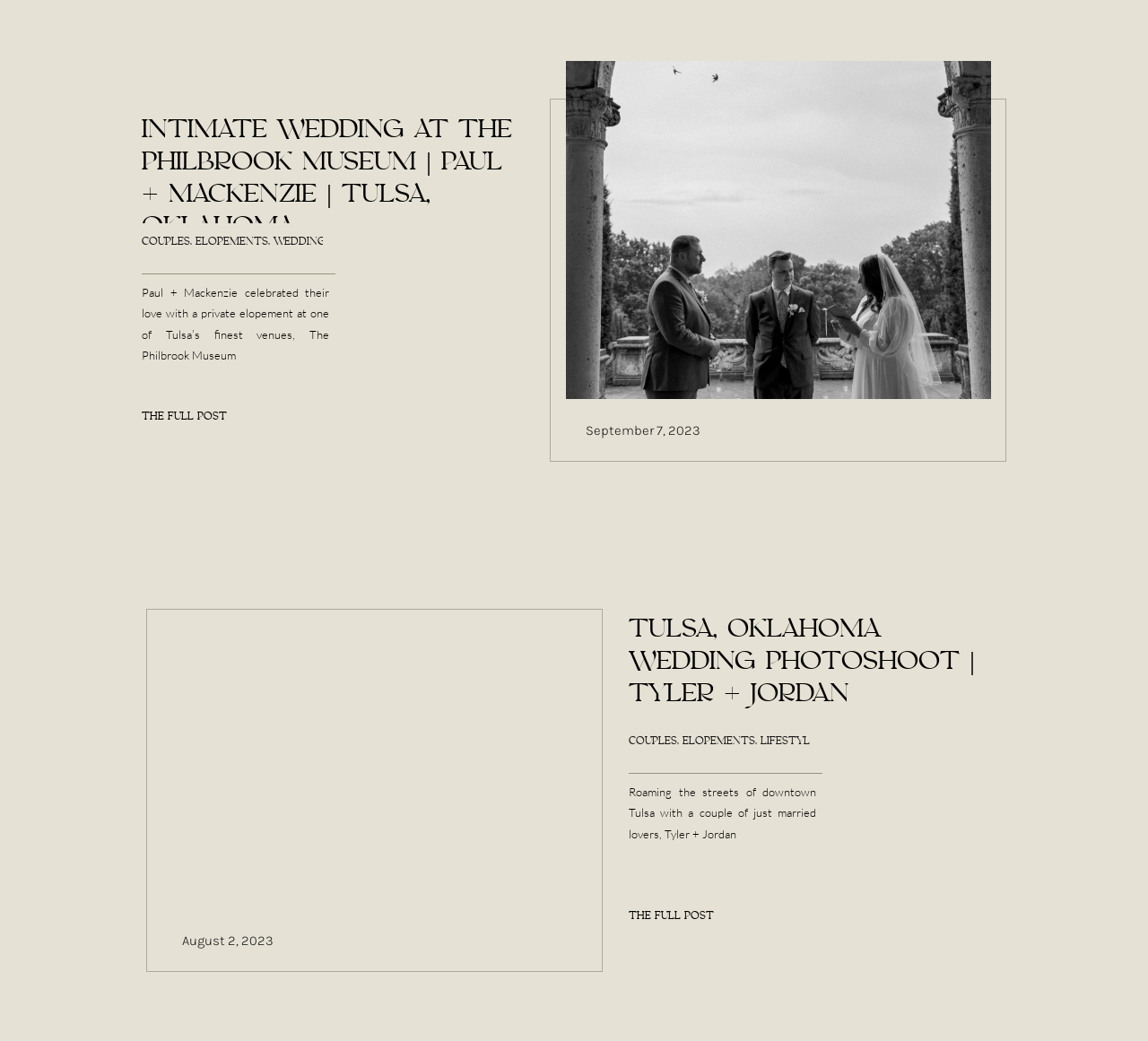Please give a short response to the question using one word or a phrase:
What is the location of the wedding photoshoot?

Tulsa, Oklahoma